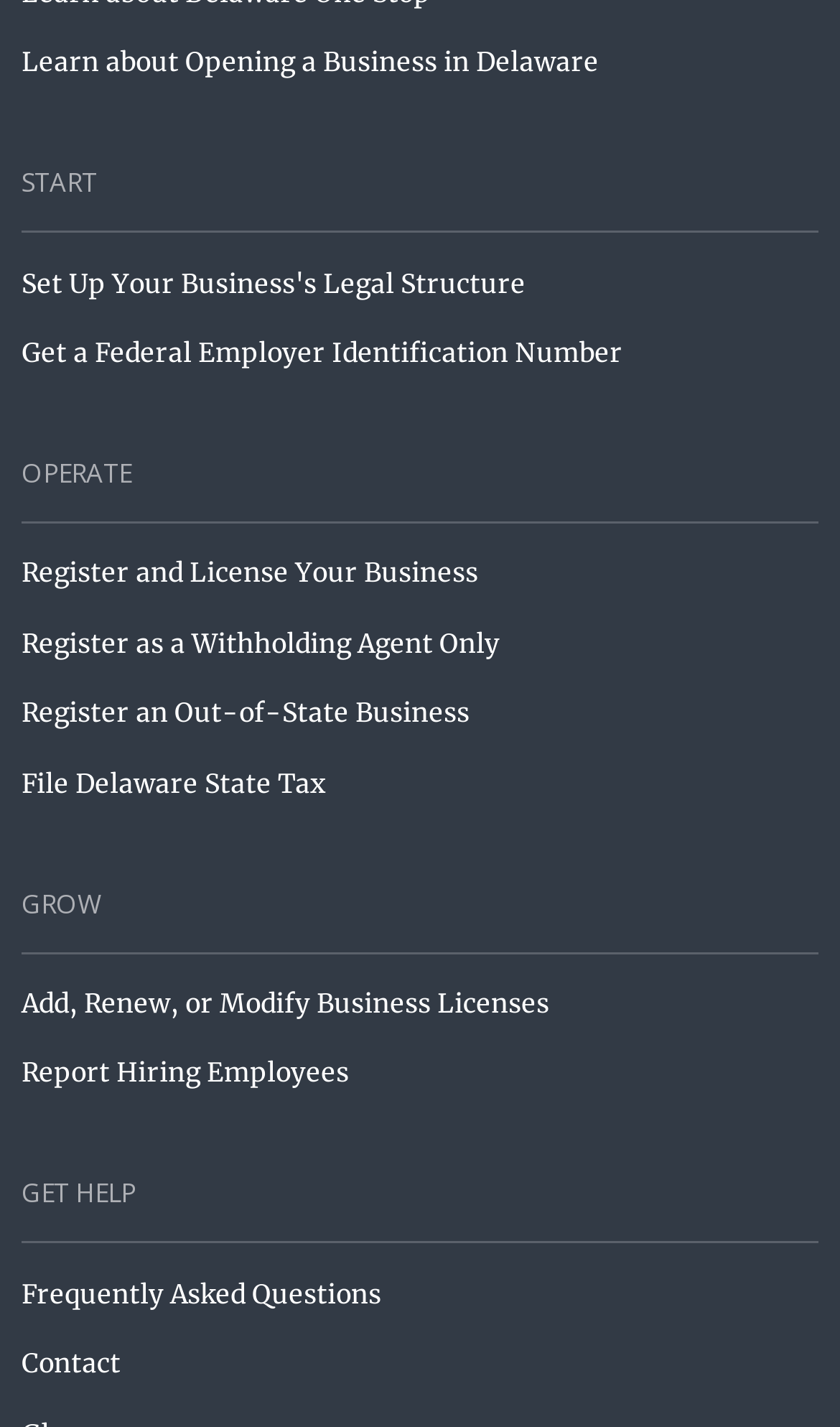How many links are related to business licenses?
Offer a detailed and full explanation in response to the question.

By analyzing the link texts, I found two links related to business licenses: 'Register and License Your Business' and 'Add, Renew, or Modify Business Licenses'.